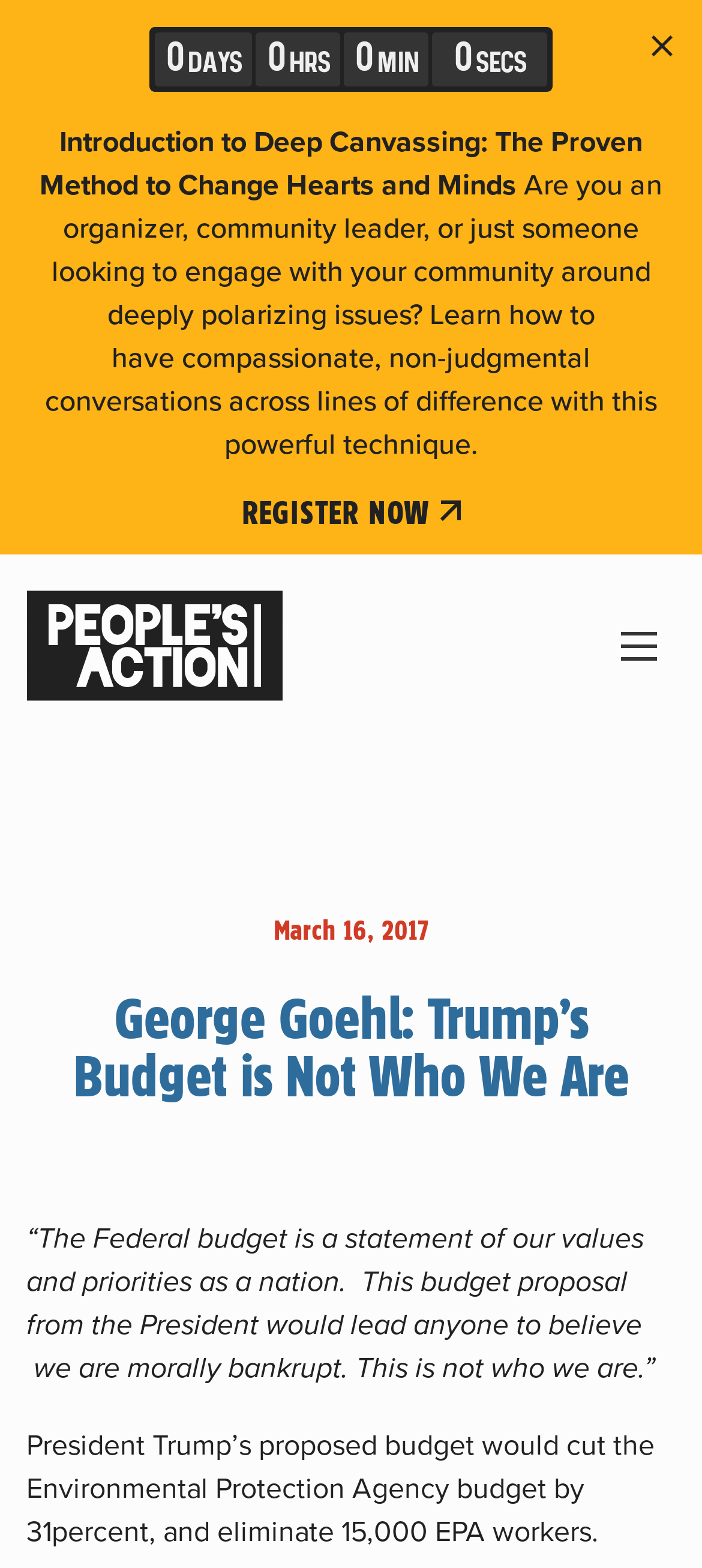What is the purpose of the 'REGISTER NOW' link?
Relying on the image, give a concise answer in one word or a brief phrase.

To register for Deep Canvassing